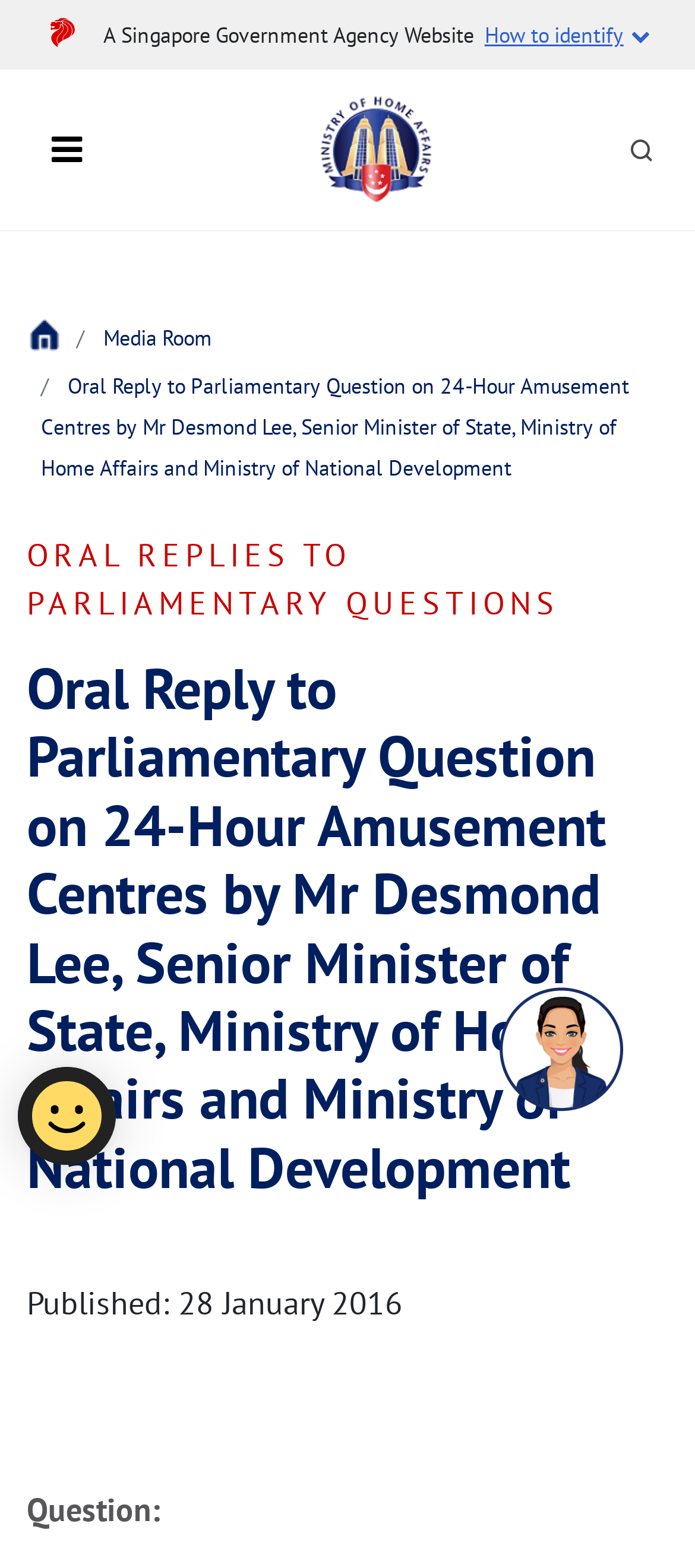Identify the bounding box coordinates for the UI element described by the following text: "aria-label="Instagram"". Provide the coordinates as four float numbers between 0 and 1, in the format [left, top, right, bottom].

None